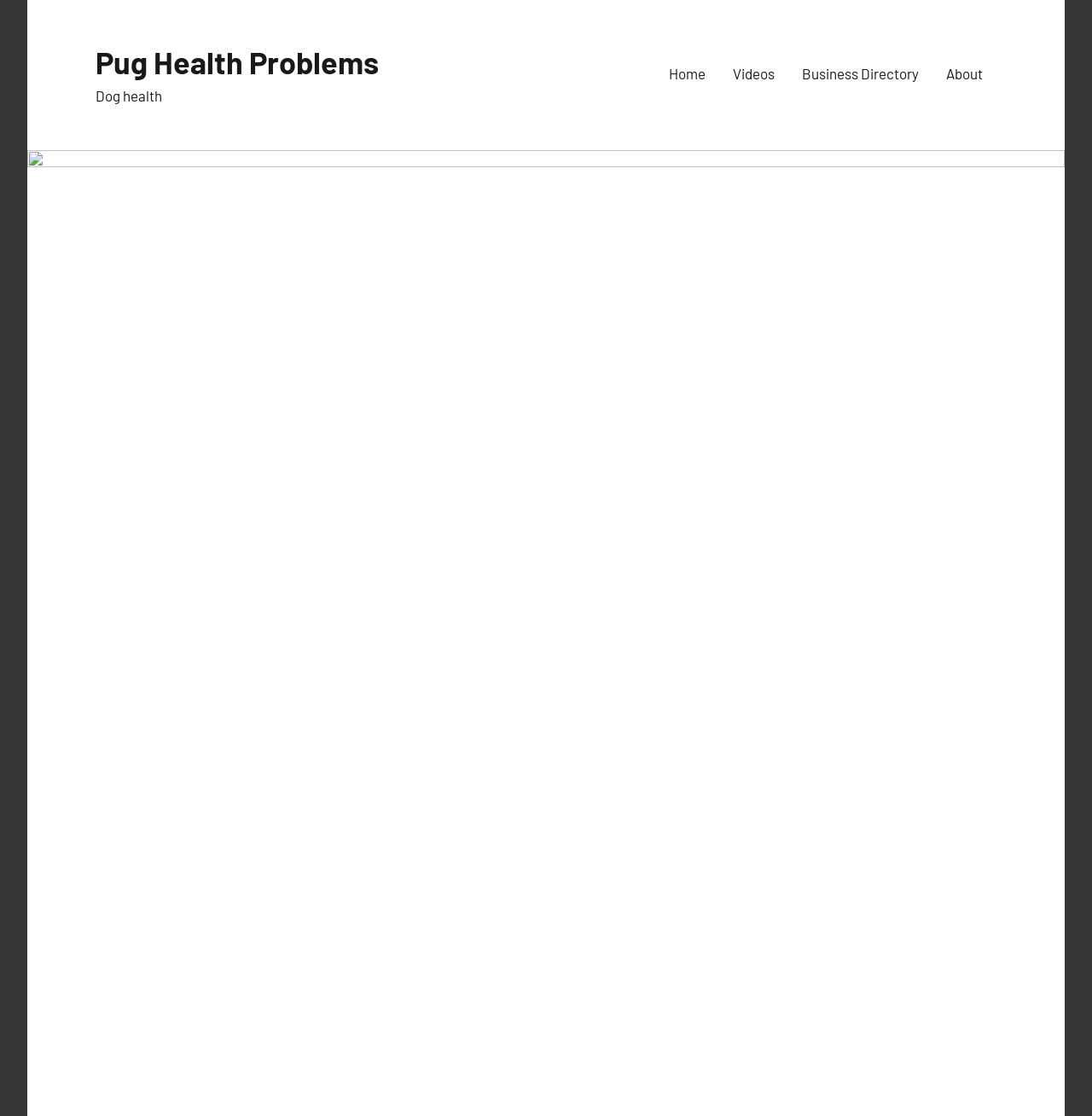Bounding box coordinates are specified in the format (top-left x, top-left y, bottom-right x, bottom-right y). All values are floating point numbers bounded between 0 and 1. Please provide the bounding box coordinate of the region this sentence describes: Videos

[0.671, 0.052, 0.709, 0.082]